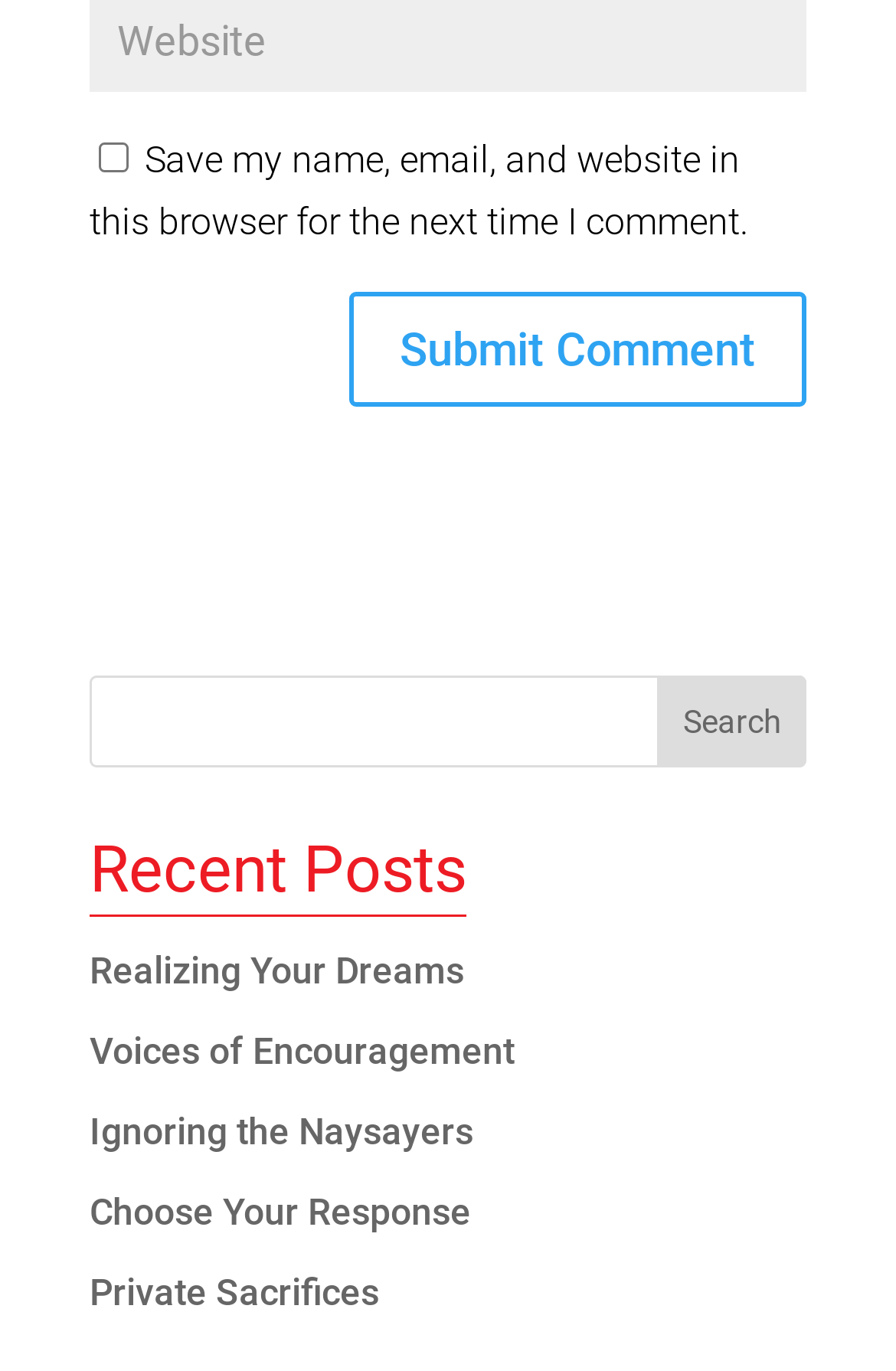Locate the bounding box of the UI element described in the following text: "Private Sacrifices".

[0.1, 0.927, 0.423, 0.959]